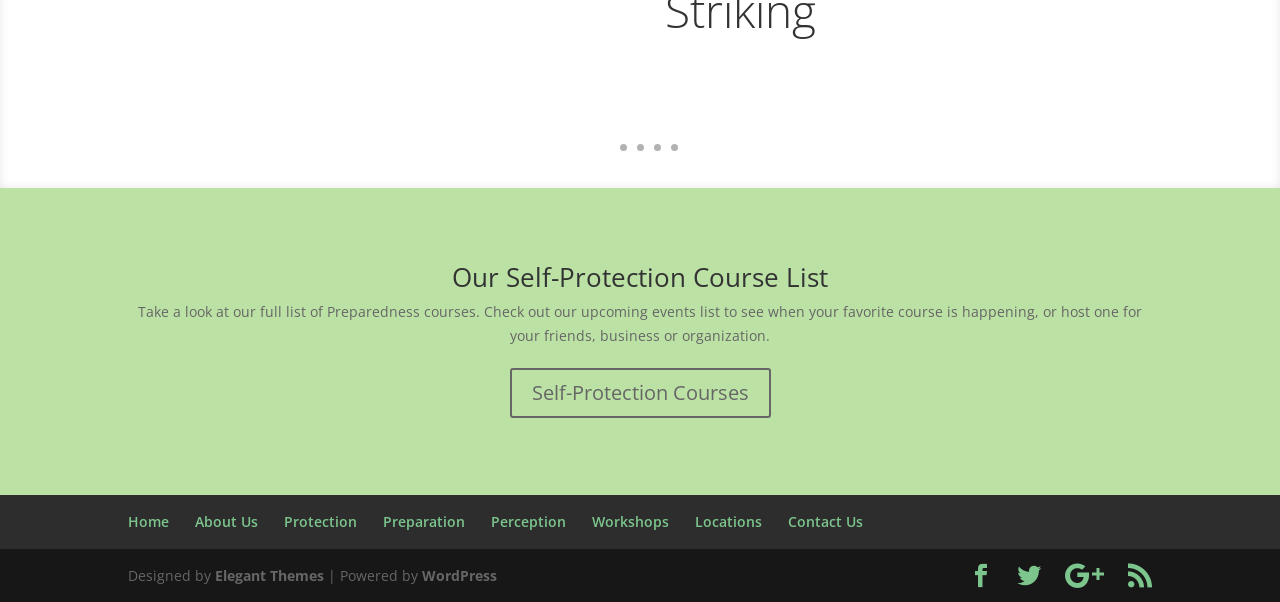Identify the bounding box coordinates of the section to be clicked to complete the task described by the following instruction: "Visit Elegant Themes". The coordinates should be four float numbers between 0 and 1, formatted as [left, top, right, bottom].

[0.168, 0.939, 0.253, 0.971]